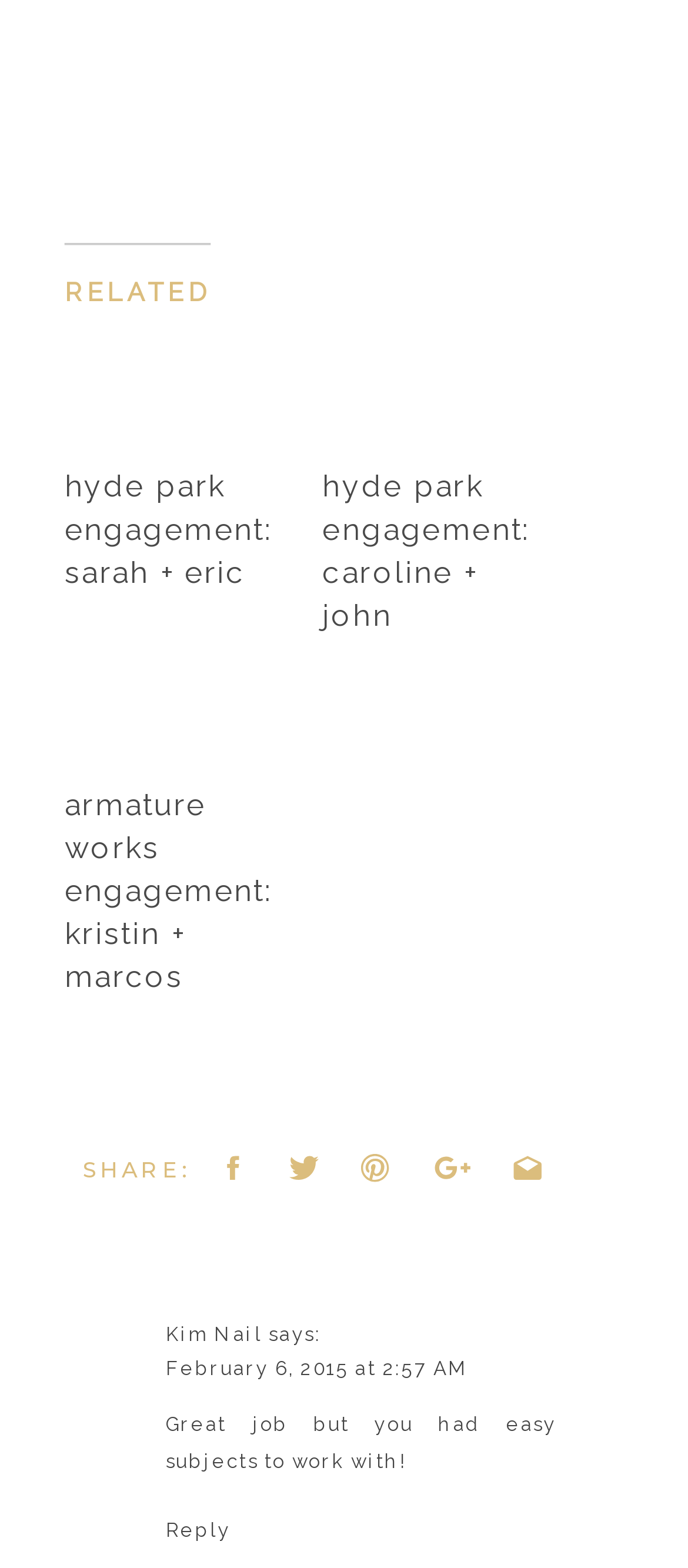Respond concisely with one word or phrase to the following query:
What is the last engagement location?

Armature Works